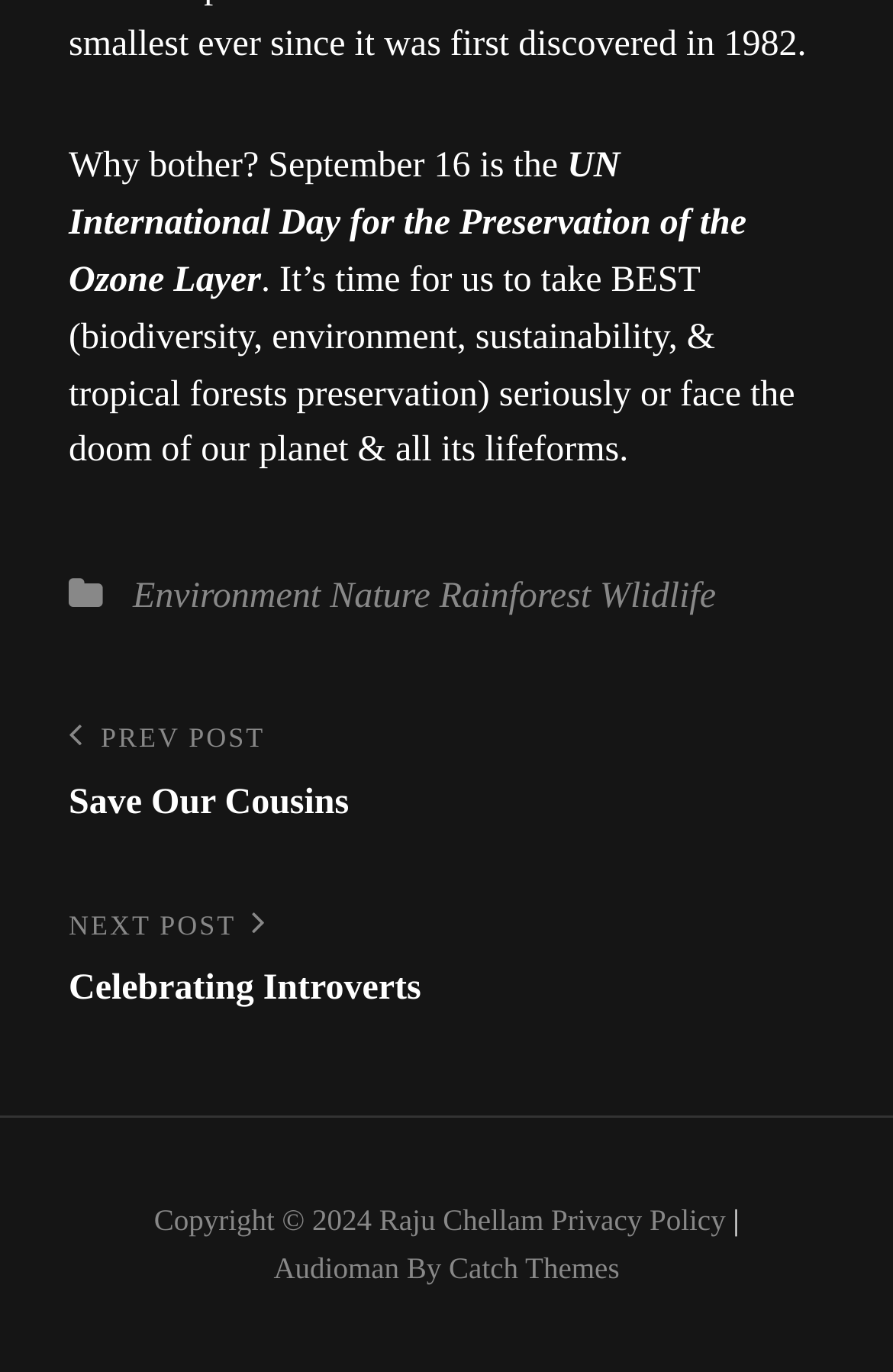What is the title of the previous post?
Use the image to give a comprehensive and detailed response to the question.

The post navigation section at the bottom of the webpage provides links to previous and next posts. The title of the previous post is 'Save Our Cousins', which can be found by examining the link text in the post navigation section.